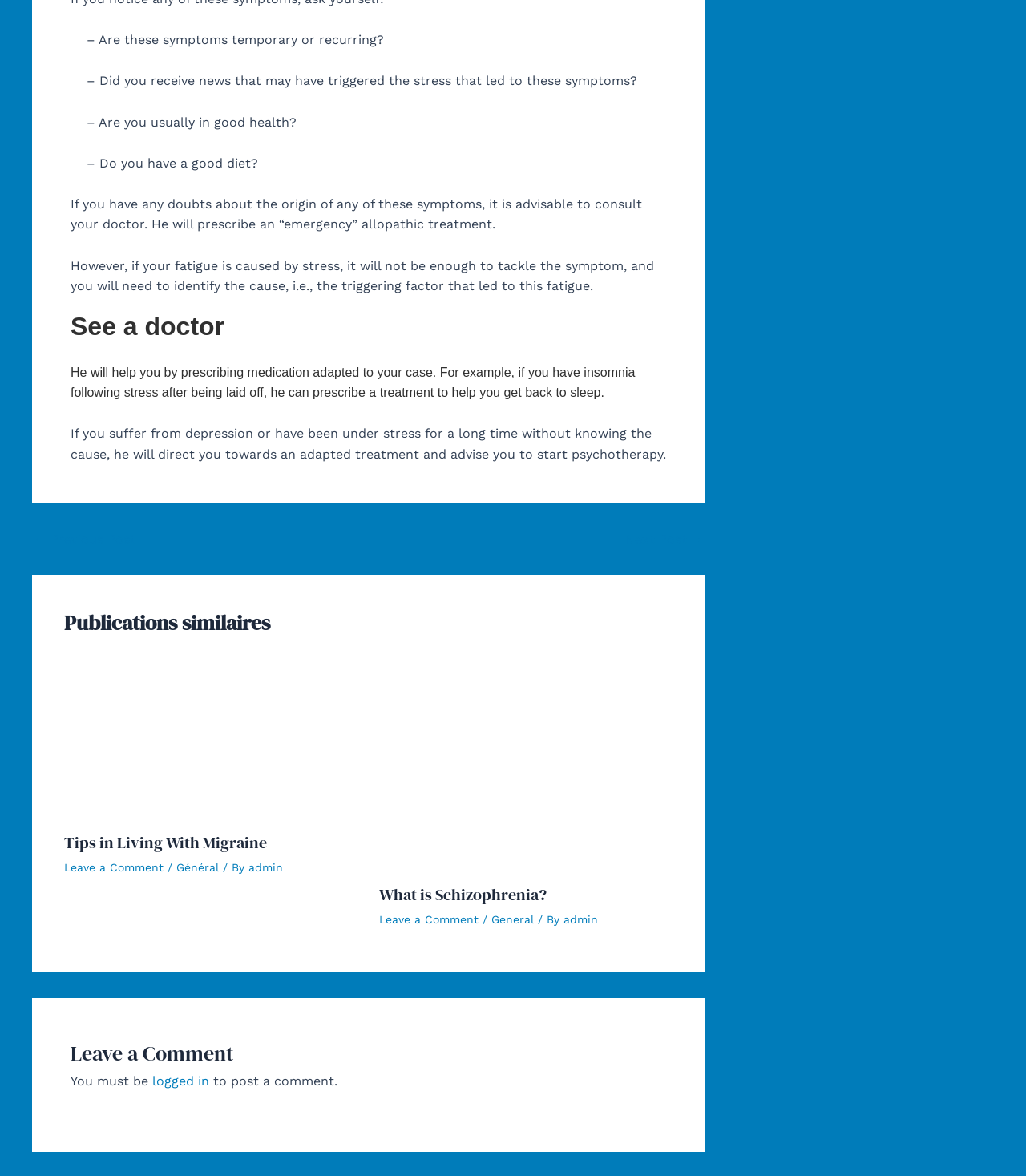What are the two post navigation options?
Refer to the image and offer an in-depth and detailed answer to the question.

The webpage has a post navigation section with two links, '← Previous Post' and 'Next Post →', which allow users to navigate to previous or next posts.